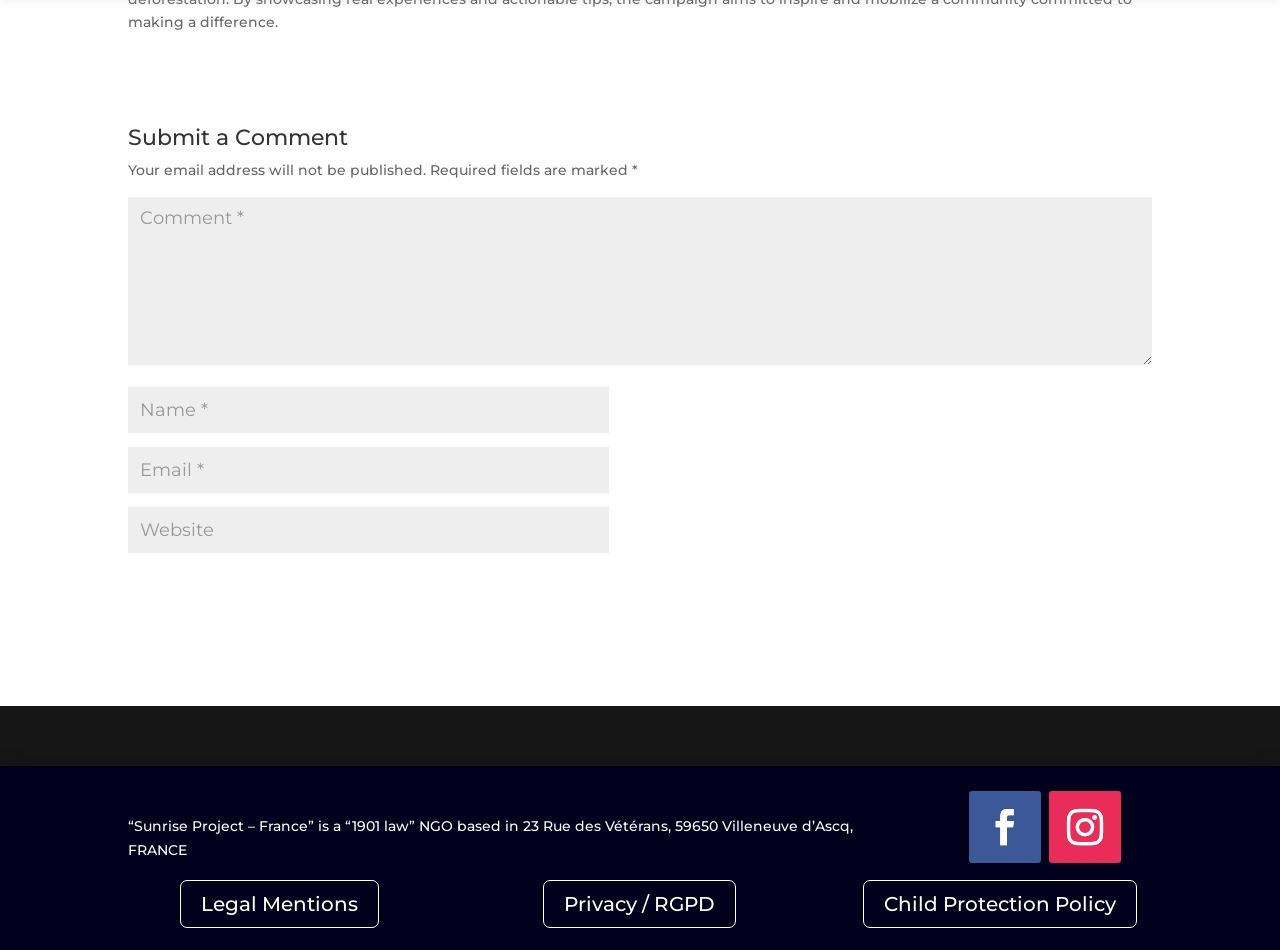What is the required information to submit a comment?
Answer the question with a single word or phrase by looking at the picture.

Name, Email, Comment